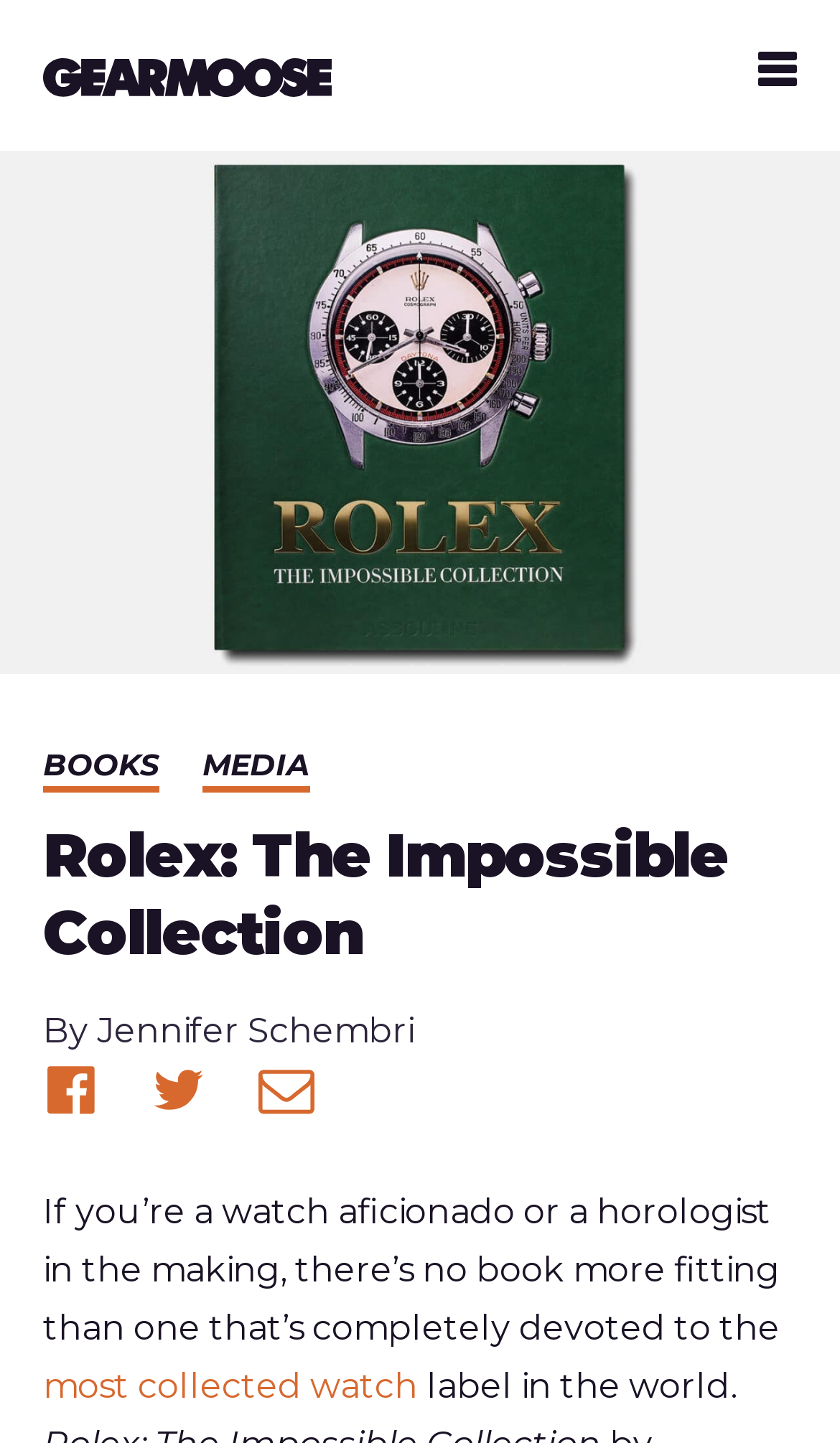Determine the main heading of the webpage and generate its text.

Rolex: The Impossible Collection